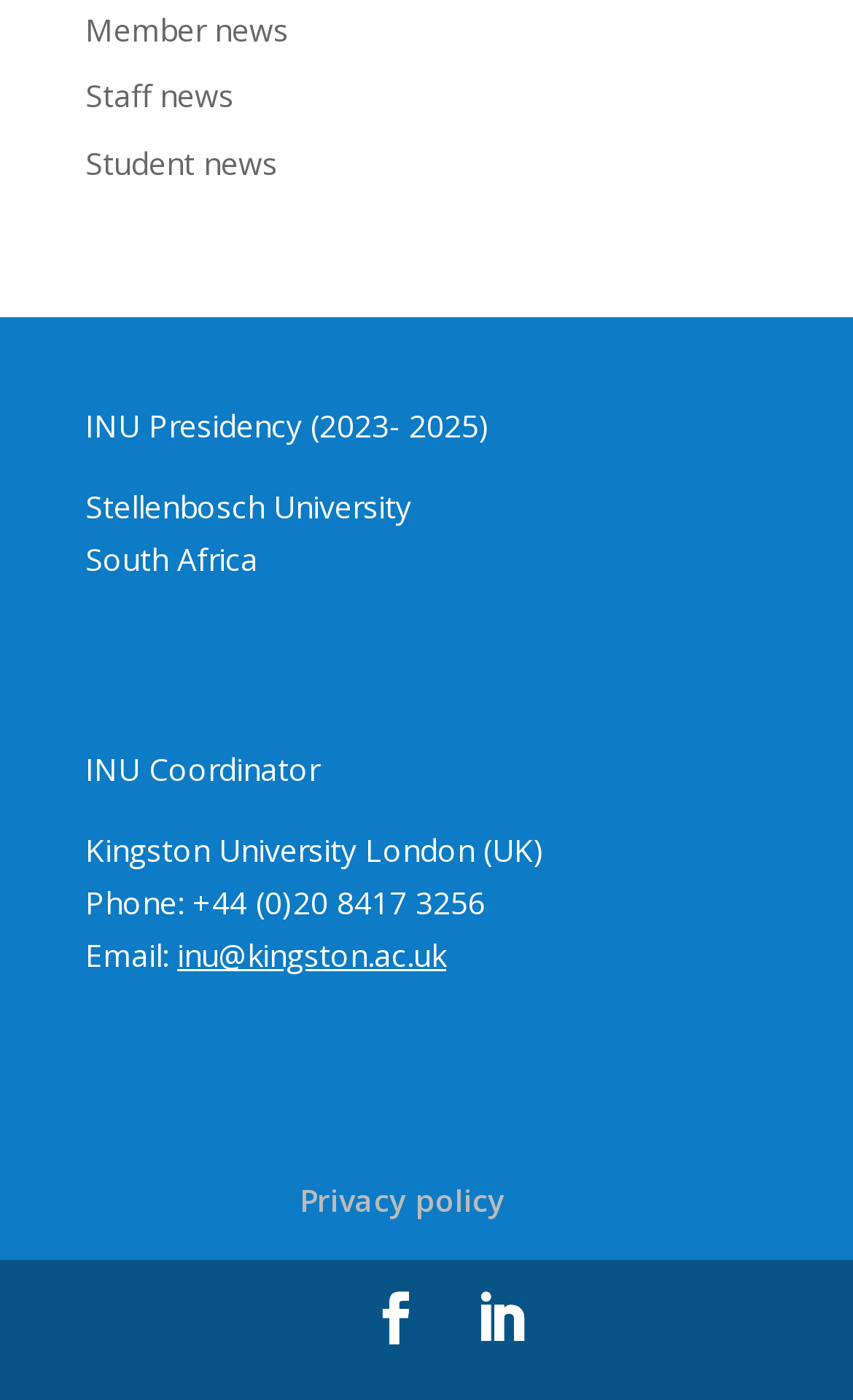Bounding box coordinates are to be given in the format (top-left x, top-left y, bottom-right x, bottom-right y). All values must be floating point numbers between 0 and 1. Provide the bounding box coordinate for the UI element described as: Member news

[0.1, 0.006, 0.338, 0.035]